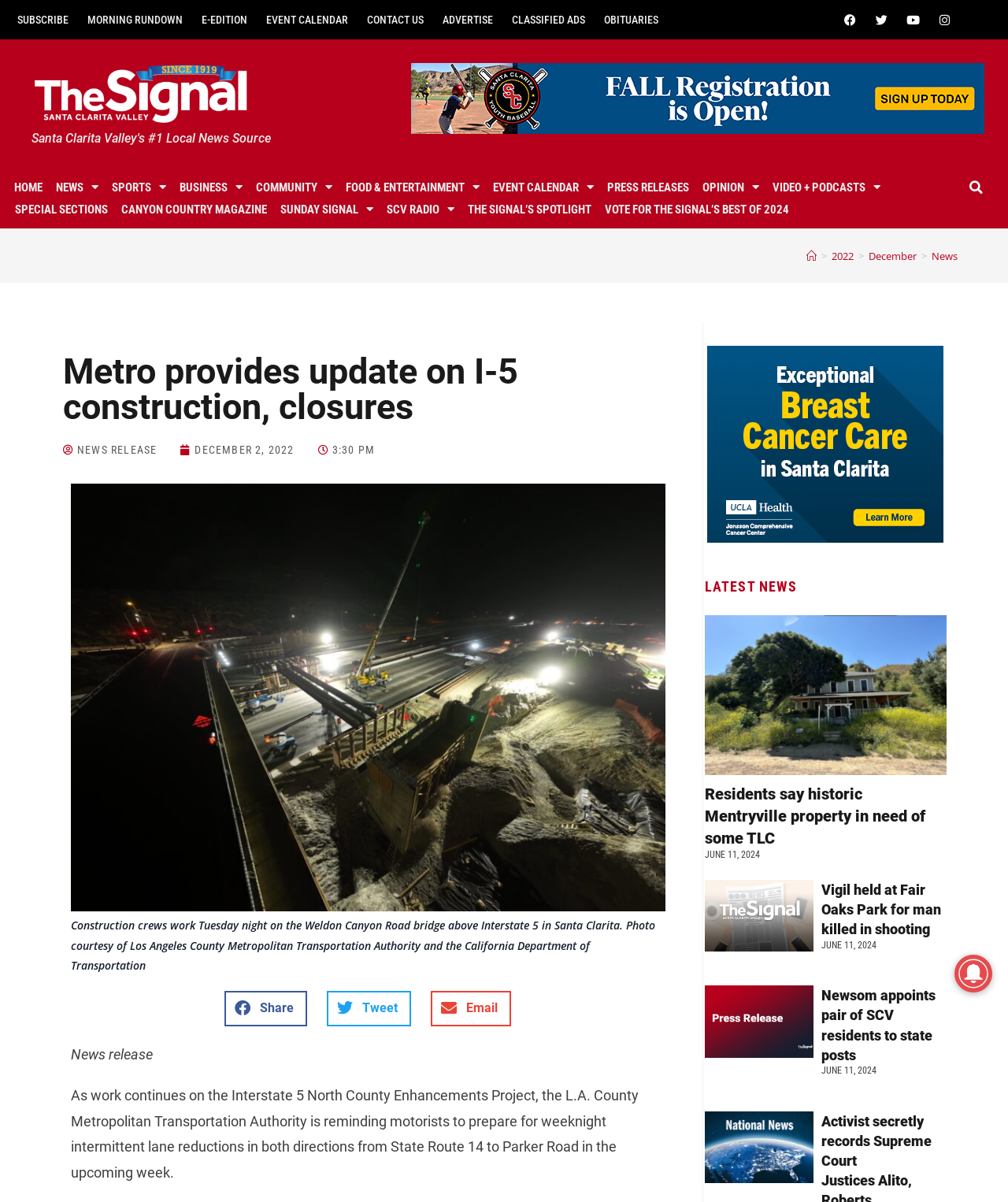Please answer the following question using a single word or phrase: What is the purpose of the buttons at the bottom of the news release?

Share on social media